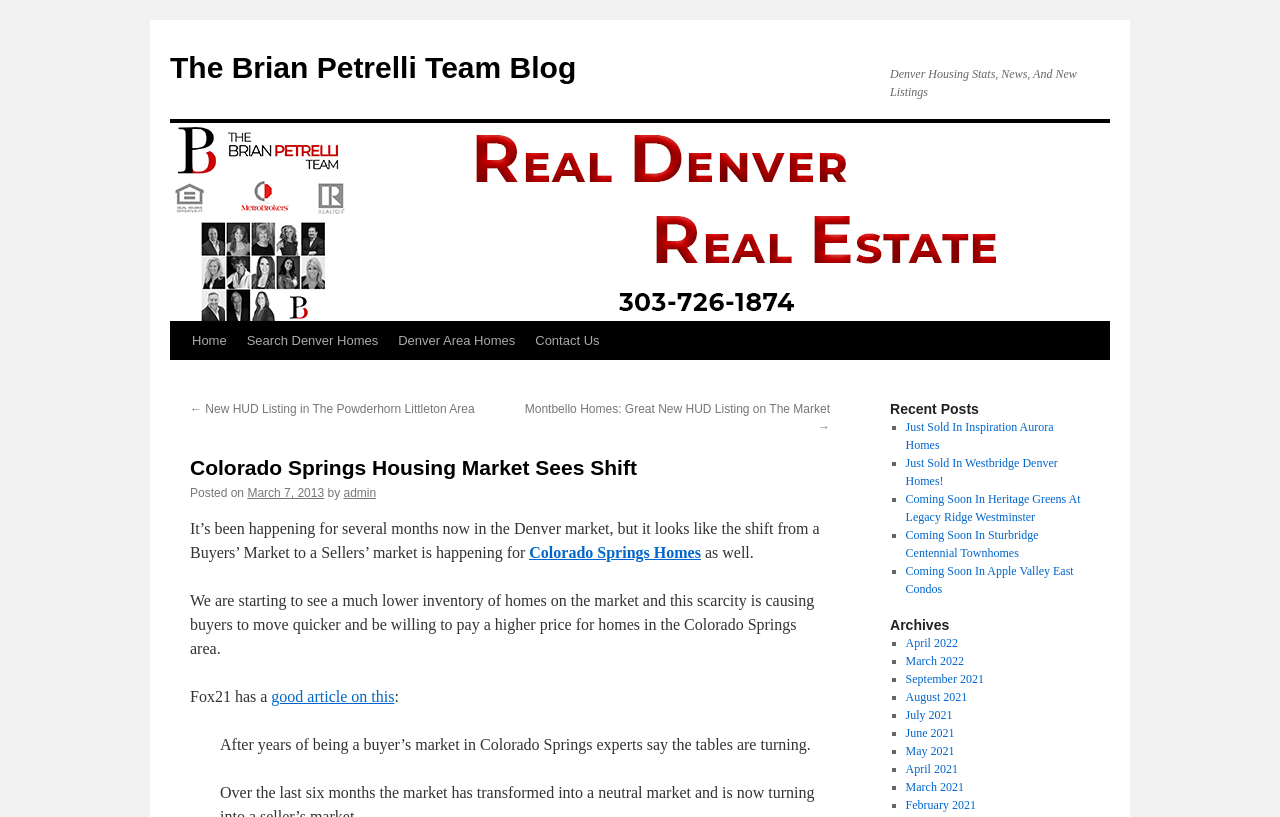What is the purpose of the 'Recent Posts' section?
Examine the image and provide an in-depth answer to the question.

The 'Recent Posts' section is a list of links to recent blog posts, suggesting that its purpose is to provide users with a way to access and read recent articles on the blog.